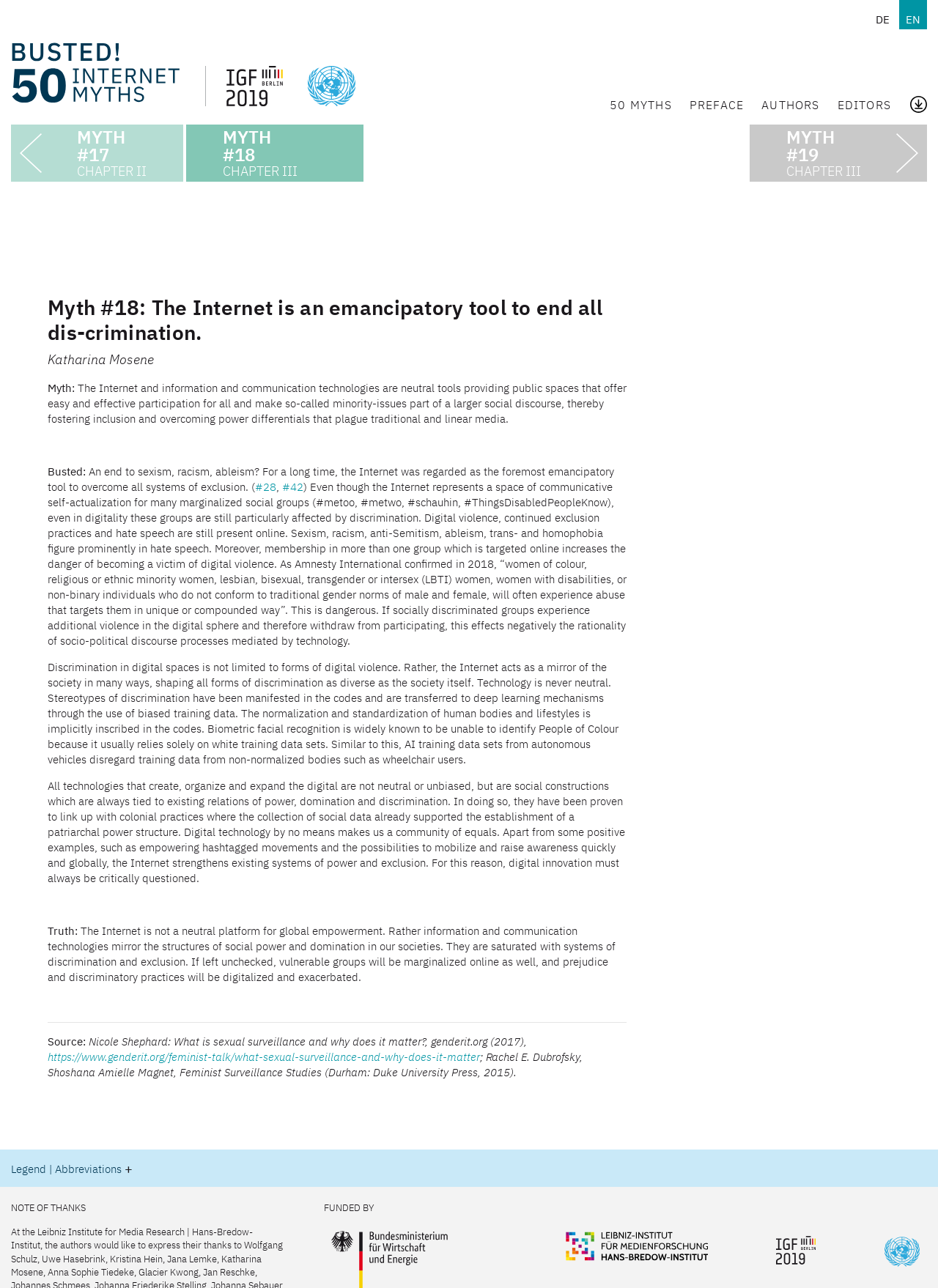Provide a thorough description of this webpage.

This webpage appears to be a digital book or publication, with a focus on debunking myths about the internet. The page is divided into sections, with each section representing a chapter of the book. The chapters are labeled as "CHAPTER I", "CHAPTER II", "CHAPTER III", and so on, with each chapter having a subtitle.

At the top of the page, there are several links and images, including a logo for "50 Internet-Mythen" and images for "IFG" and "UNO". There are also links to "50 MYTHS", "PREFACE", "AUTHORS", and "EDITORS".

The main content of the page is organized into chapters, with each chapter containing a series of links to different myths. Each myth is represented by a link with a title, such as "Myth #01: What people do on the Internet cannot be regulated." The links are arranged in a vertical list, with each link taking up a significant amount of space on the page.

There are also several static text elements on the page, including headings and paragraphs of text. The text appears to be a discussion of the myths, with each myth being presented and then debunked. The text is arranged in a clear and readable format, with headings and paragraphs separated by blank space.

In terms of layout, the page is organized into a series of vertical columns, with each column containing a different section of the page. The columns are arranged in a logical order, with the chapter headings and links to the left, and the text and images to the right. The page is easy to navigate, with clear headings and links that make it easy to find specific content.

Overall, the page appears to be a well-organized and easy-to-use digital publication, with a clear focus on presenting and debunking myths about the internet.